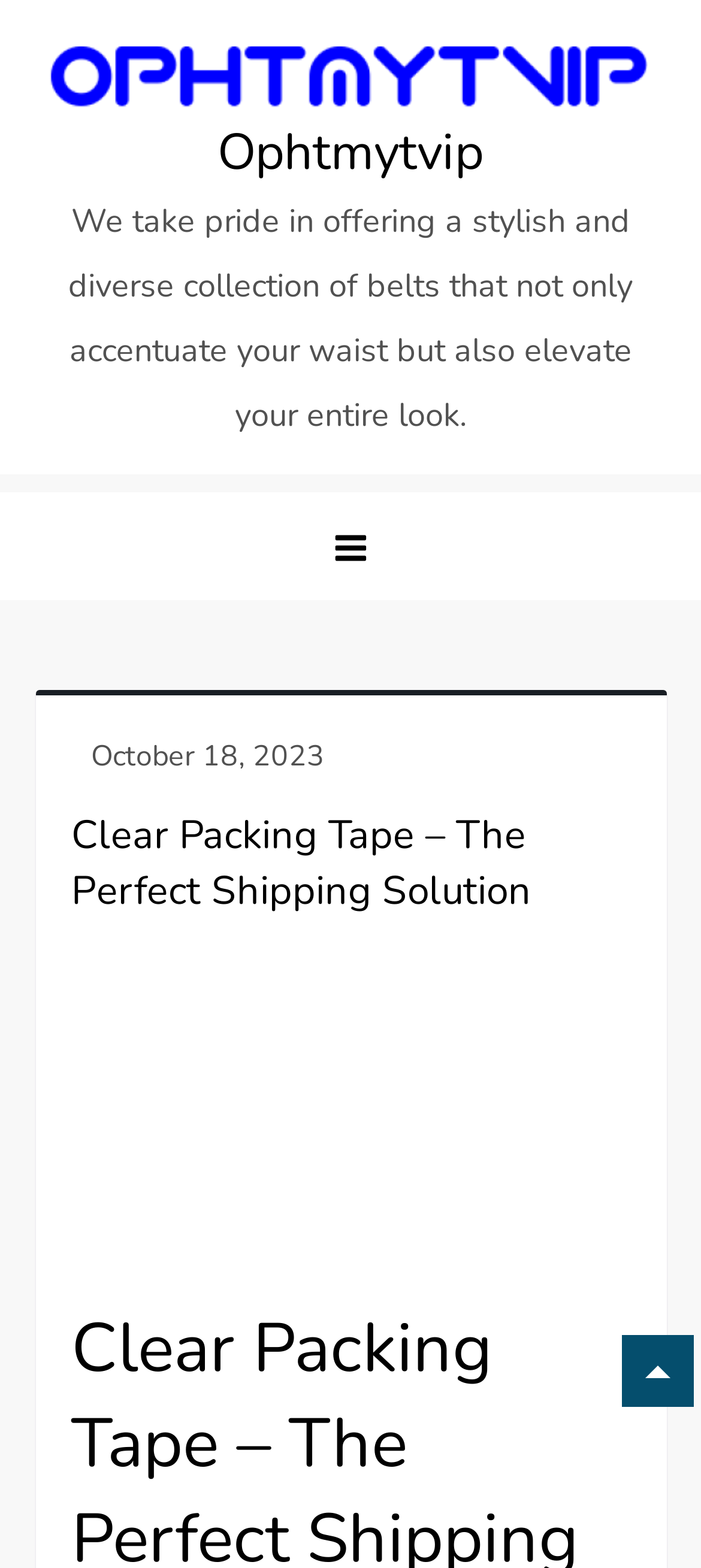Find and provide the bounding box coordinates for the UI element described with: "Ophtmytvip".

[0.31, 0.076, 0.69, 0.12]